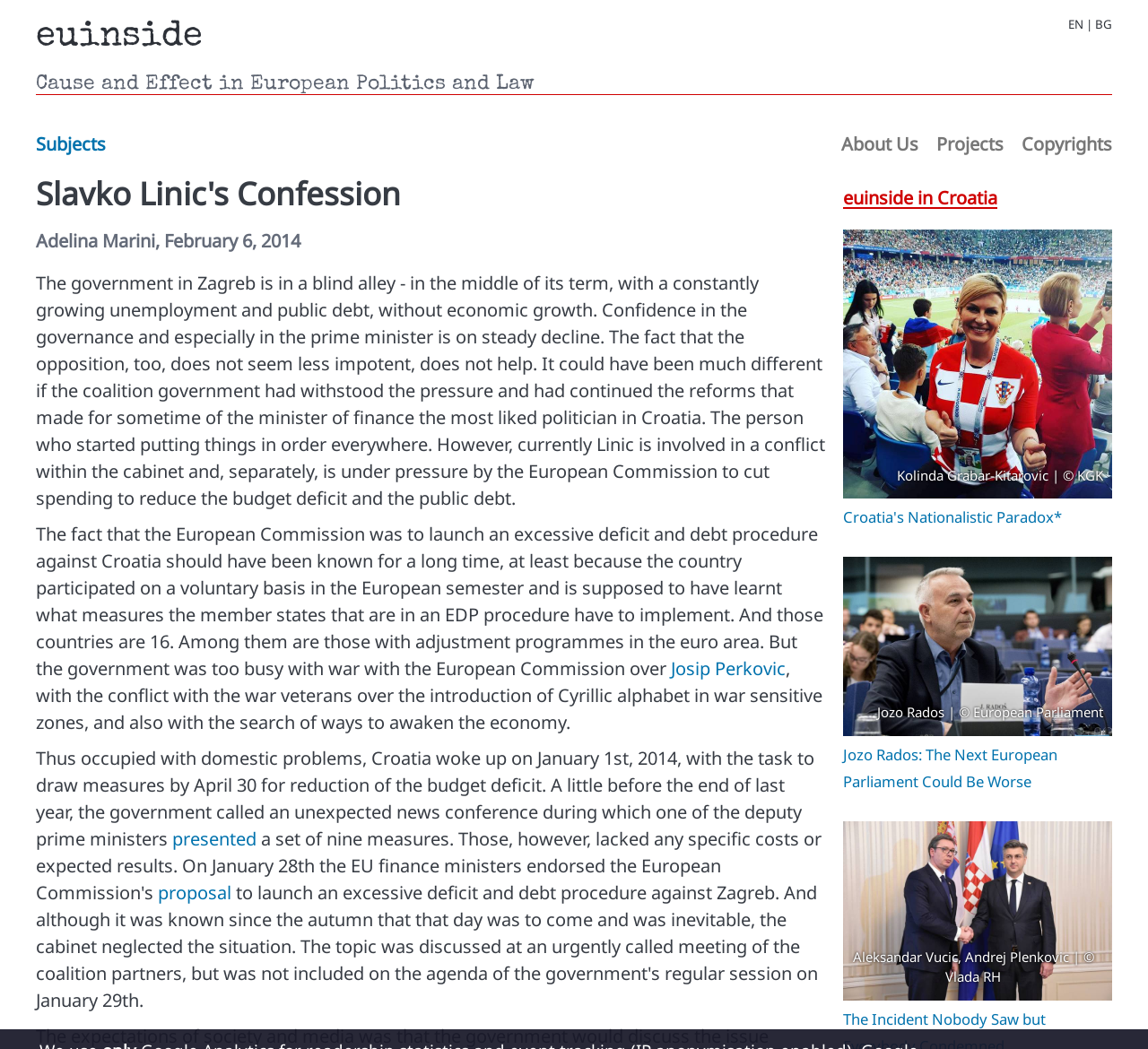What is the topic of the article?
Please look at the screenshot and answer using one word or phrase.

Croatian politics